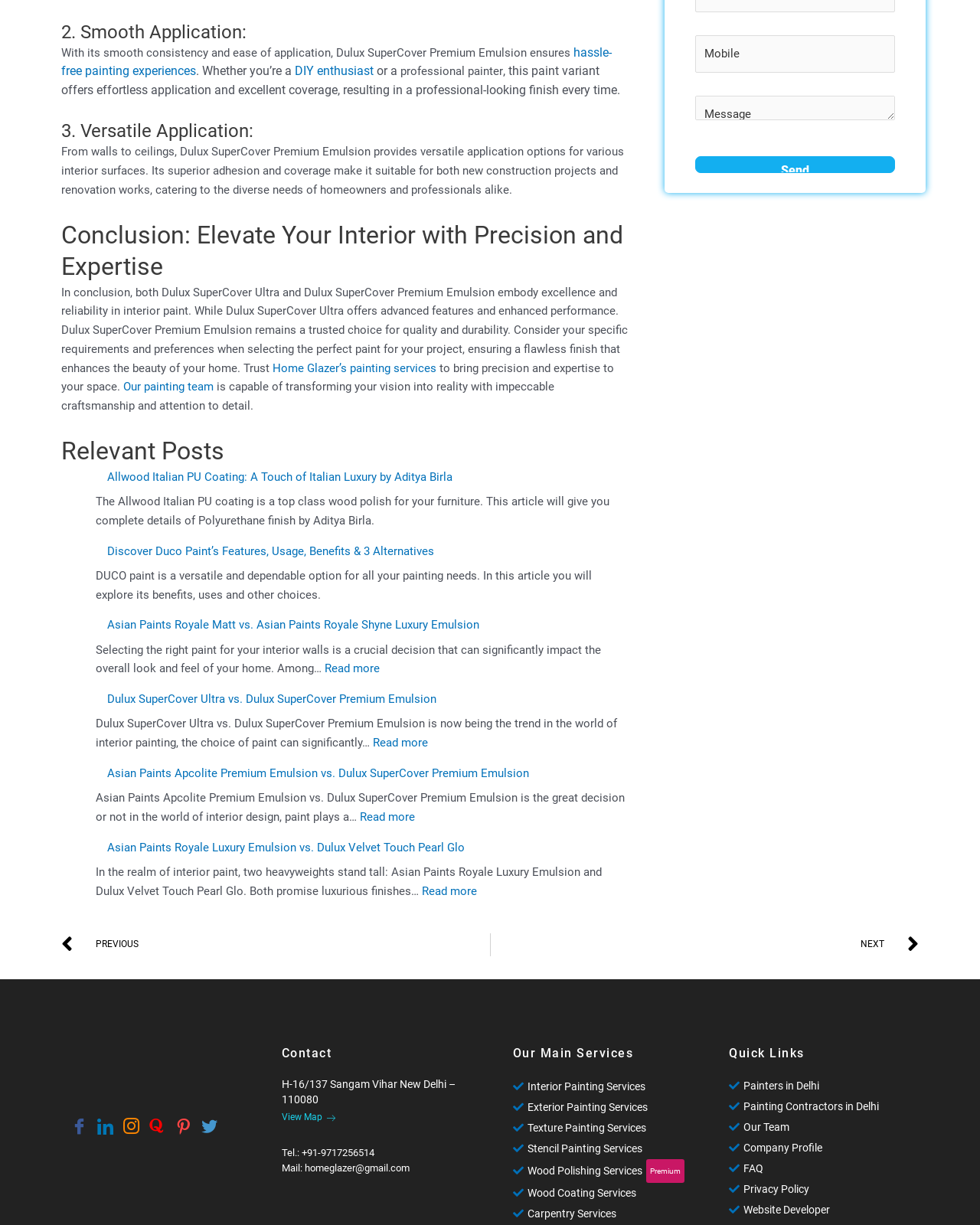Please analyze the image and give a detailed answer to the question:
What is the benefit of using Dulux SuperCover Premium Emulsion?

According to the webpage, Dulux SuperCover Premium Emulsion offers effortless application and excellent coverage, making it a convenient and reliable choice for painting projects.